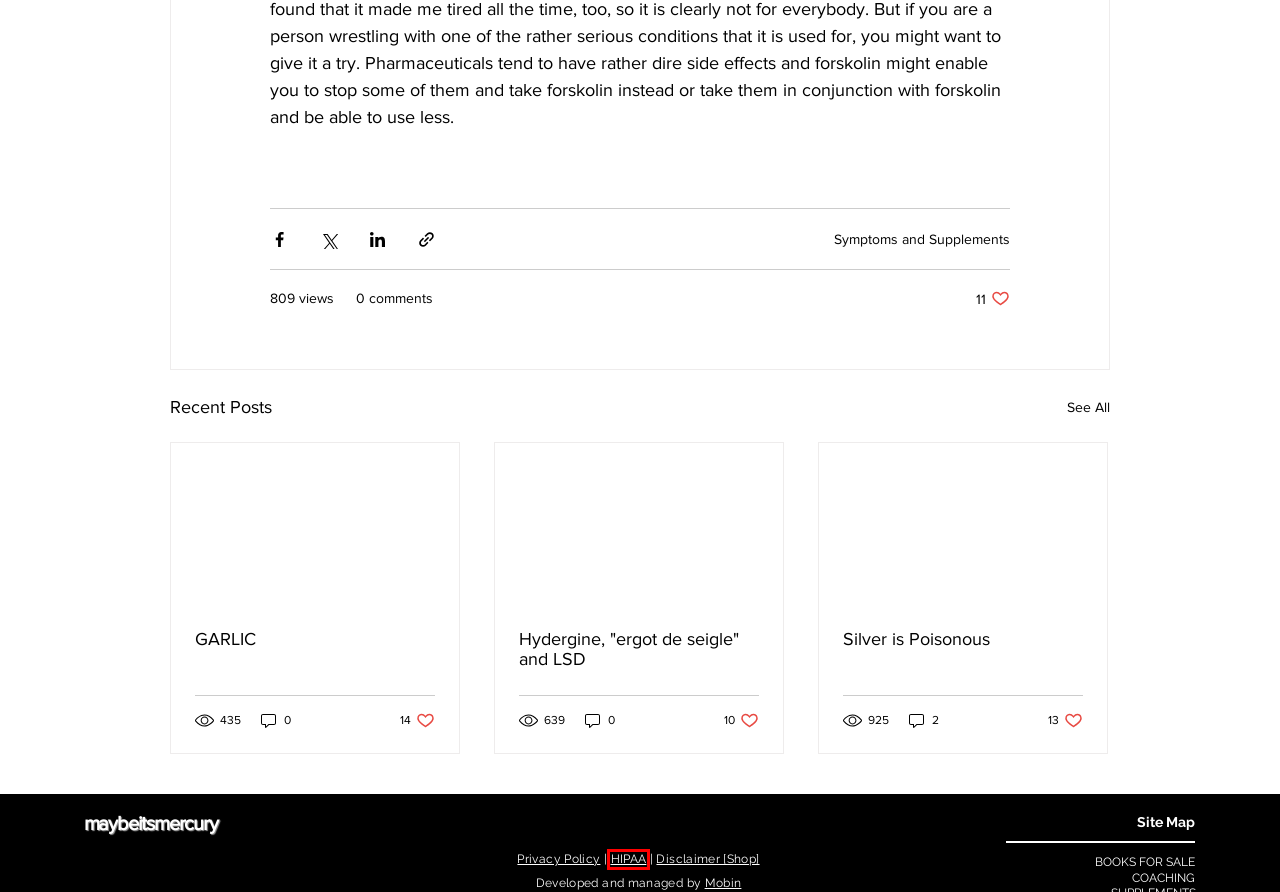You have a screenshot of a webpage where a red bounding box highlights a specific UI element. Identify the description that best matches the resulting webpage after the highlighted element is clicked. The choices are:
A. HOME | maybeitsmercury | United States
B. Supplements | Maybeitsmercury | United States
C. GARLIC
D. HIPAA | Maybeitsmercury
E. Silver is Poisonous
F. DISCLAIMER FOR BOOKS | Maybeitsmercury
G. PRIVACY POLICY | Maybeitsmercury
H. Hydergine, "ergot de seigle" and LSD

D